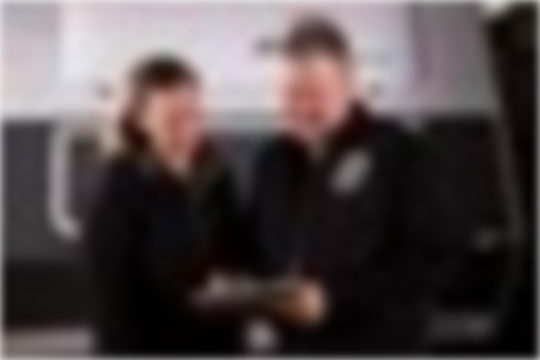Answer the question briefly using a single word or phrase: 
What is the woman holding in her hand?

A tablet or clipboard